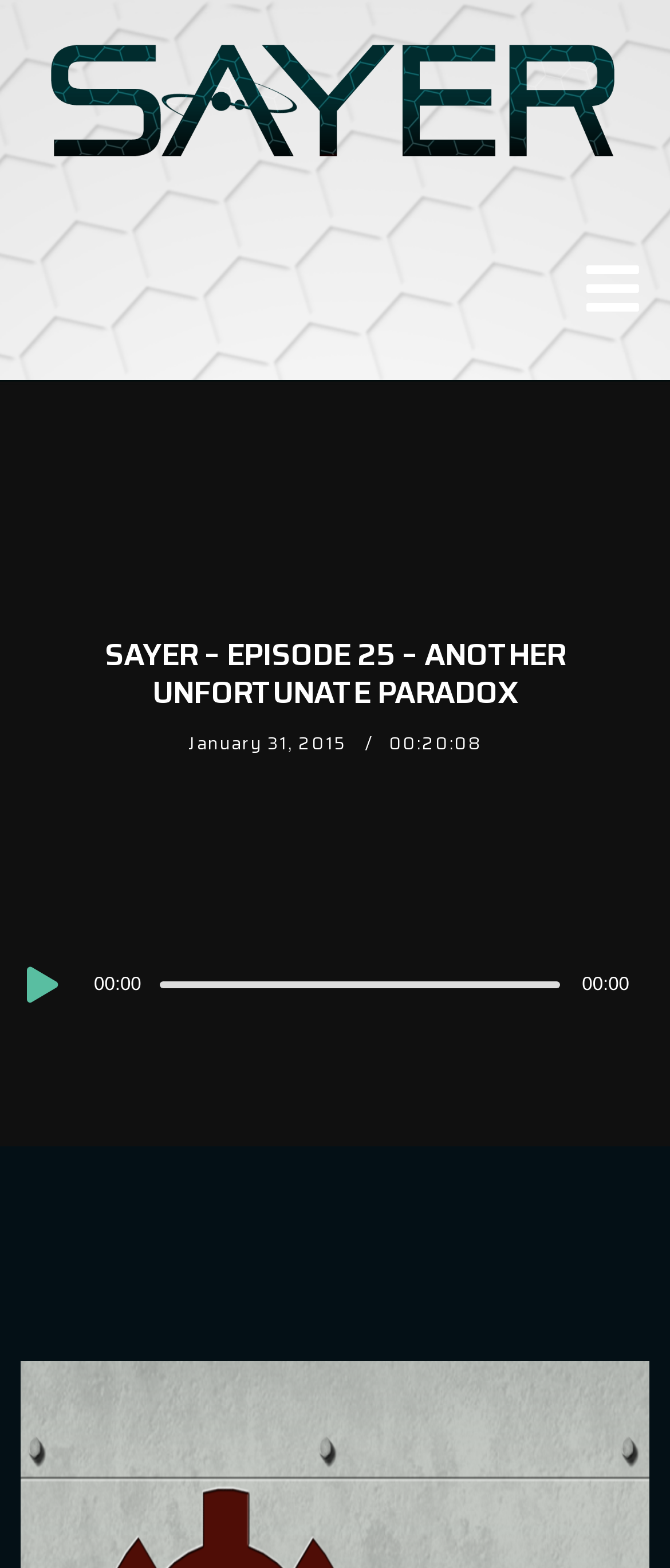Create an in-depth description of the webpage, covering main sections.

The webpage appears to be a podcast episode page, specifically episode 25 of the SAYER podcast, titled "Another Unfortunate Paradox". At the top, there is a heading with the podcast title "SAYER Podcast" accompanied by an image, which takes up most of the top section of the page. 

Below the podcast title, there is a larger heading that displays the episode title "SAYER – EPISODE 25 – ANOTHER UNFORTUNATE PARADOX". 

To the right of the episode title, there are two lines of text, one showing the date "January 31, 2015" and the other showing the episode duration "00:20:08". 

Further down the page, there is an audio player section. On the left side of this section, there is a label "Audio Player" and a "Play" button. To the right of the play button, there is a timer displaying "00:00" and a horizontal time slider that allows users to navigate through the audio. The audio player section takes up most of the middle section of the page.